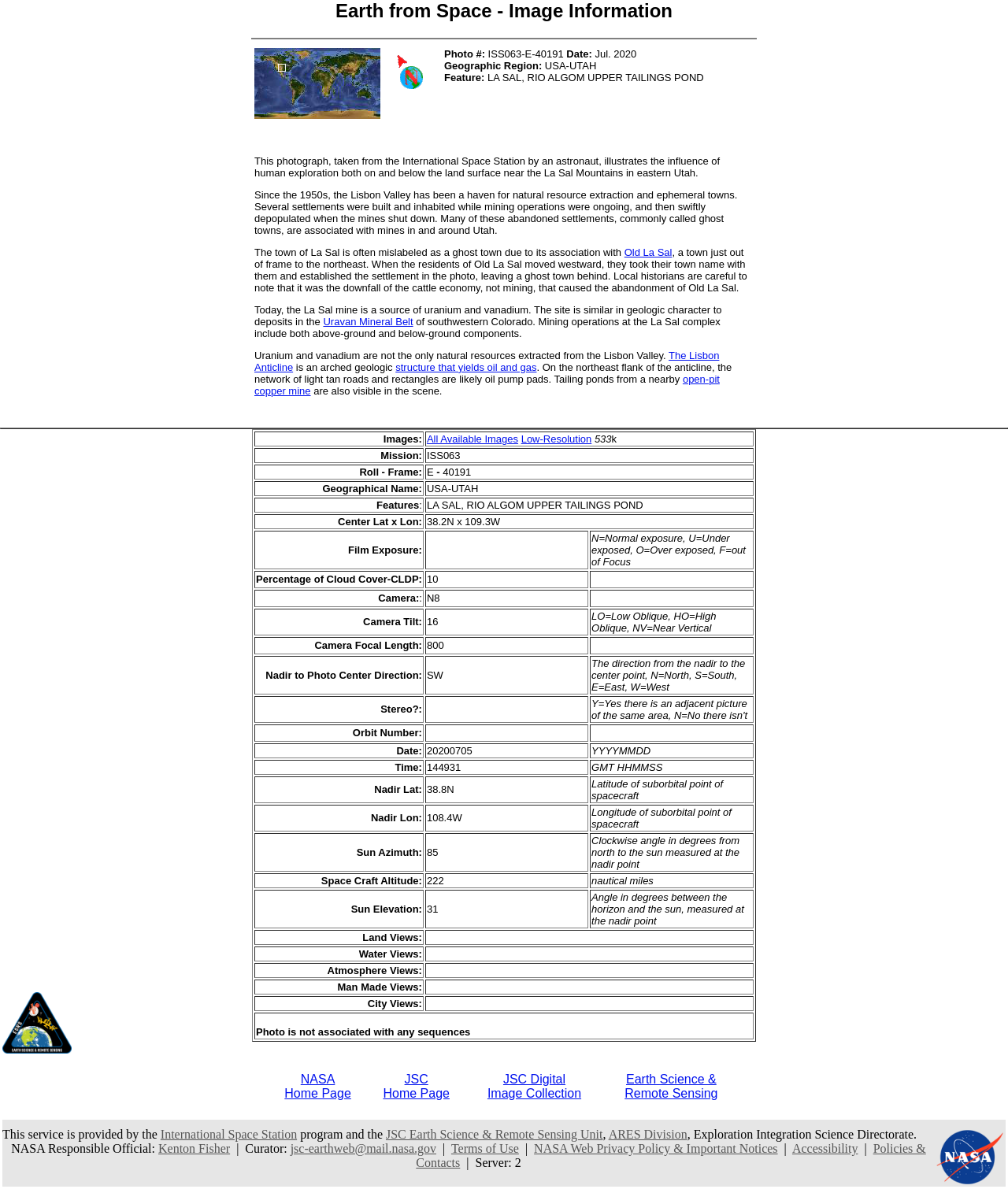Reply to the question with a brief word or phrase: Is the photo taken from the International Space Station?

Yes